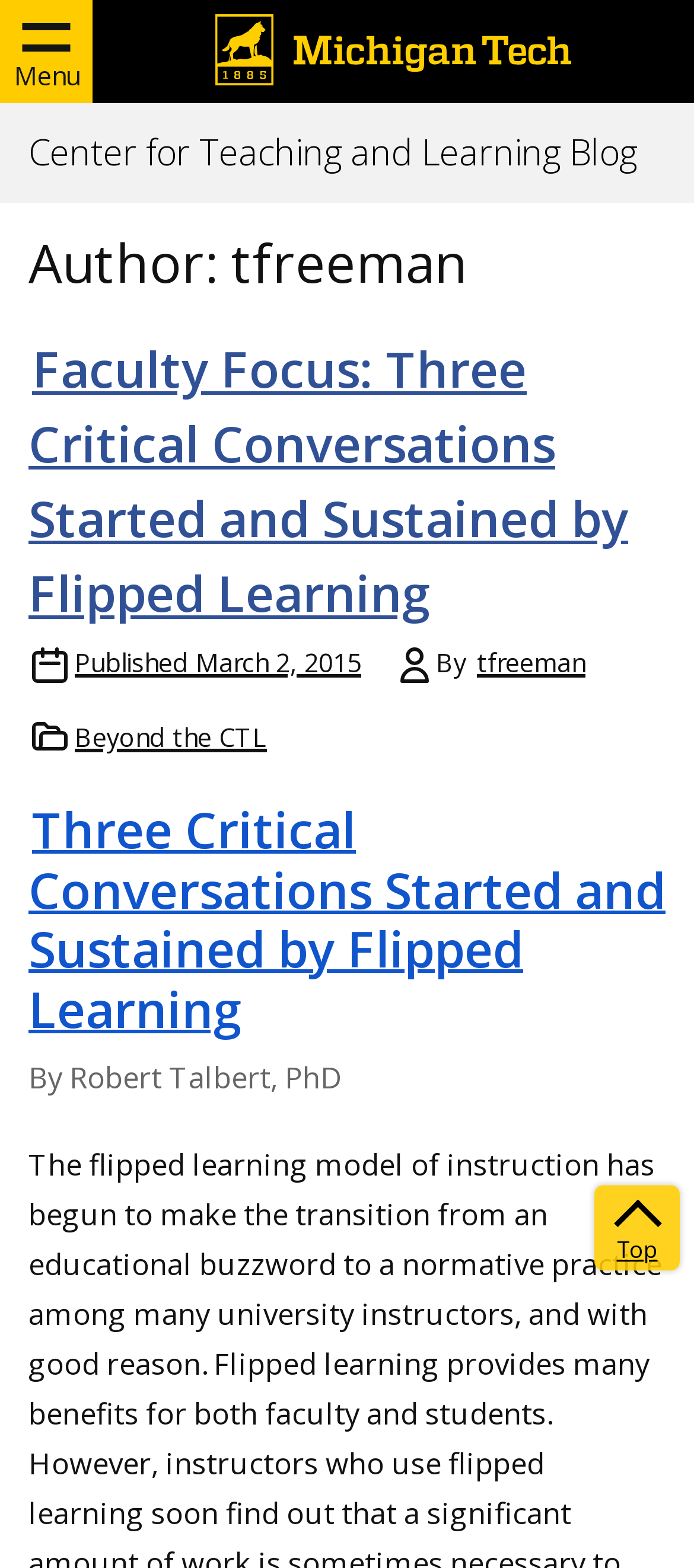Provide the bounding box coordinates of the HTML element this sentence describes: "tfreeman". The bounding box coordinates consist of four float numbers between 0 and 1, i.e., [left, top, right, bottom].

[0.682, 0.412, 0.849, 0.433]